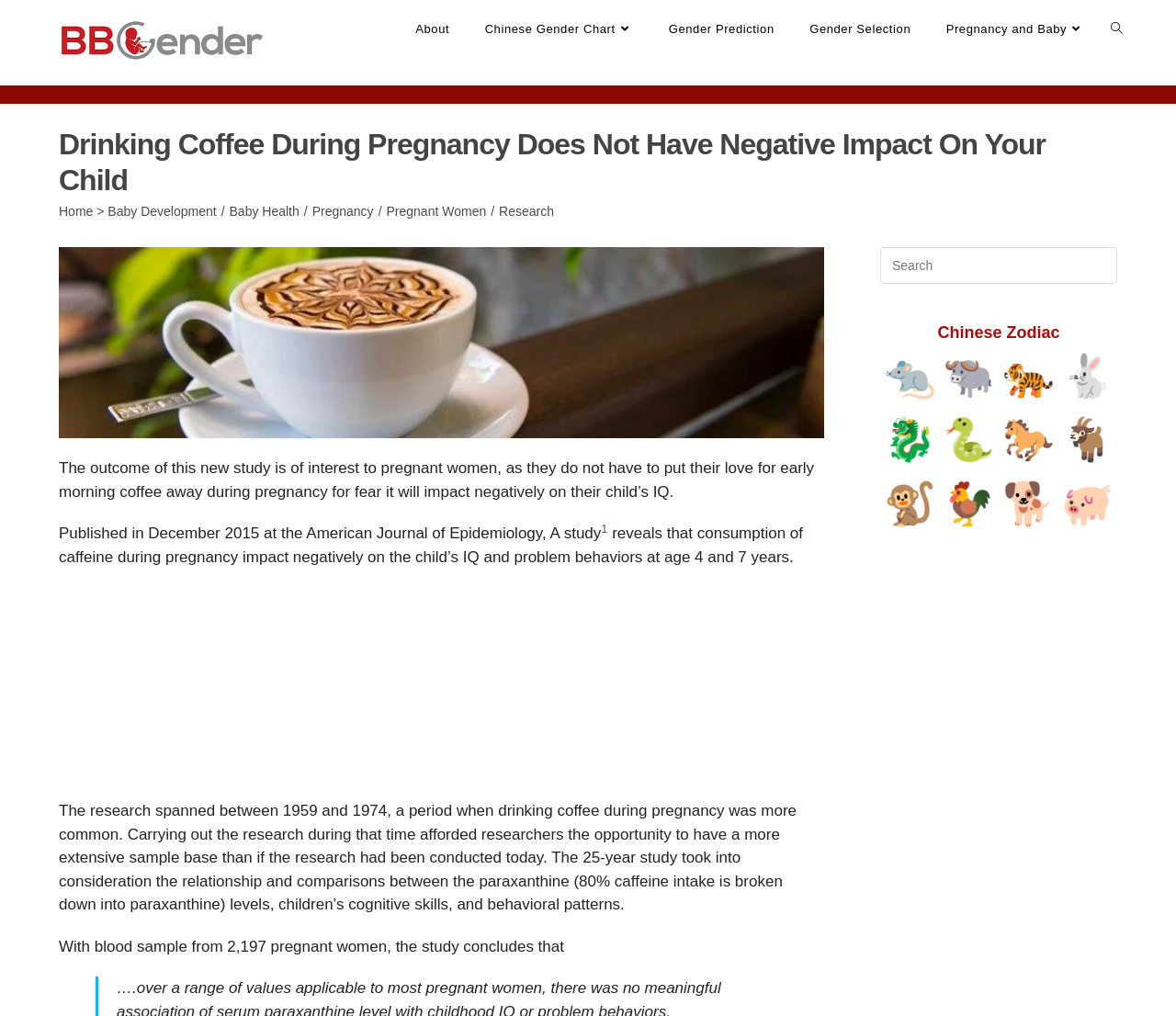Use a single word or phrase to answer the following:
What is the topic of the study mentioned in the article?

Caffeine consumption during pregnancy